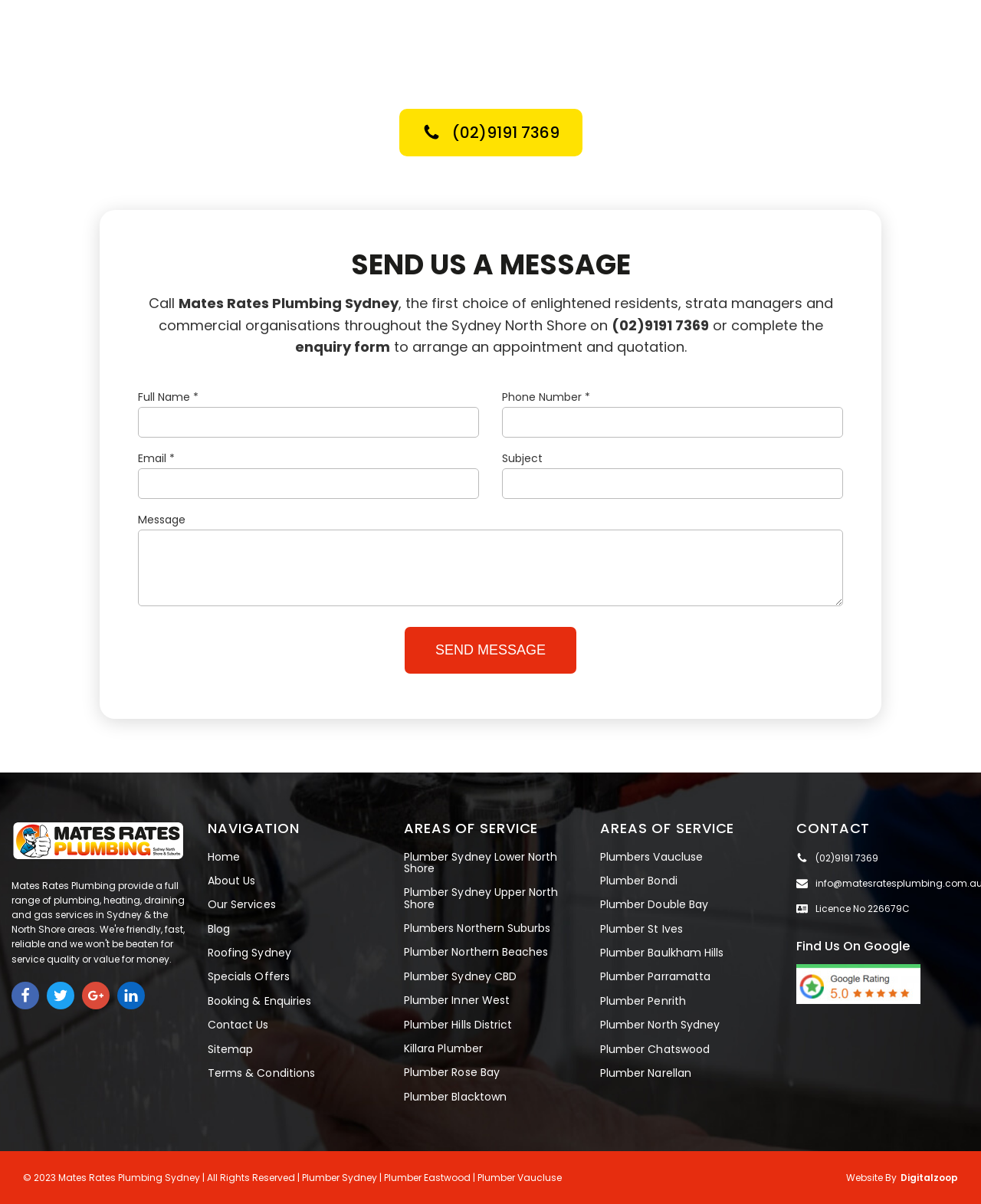Refer to the screenshot and answer the following question in detail:
What is the licence number of Mates Rates Plumbing?

The licence number can be found at the bottom of the webpage, in the 'CONTACT' section, where the company's contact information and licence number are displayed.